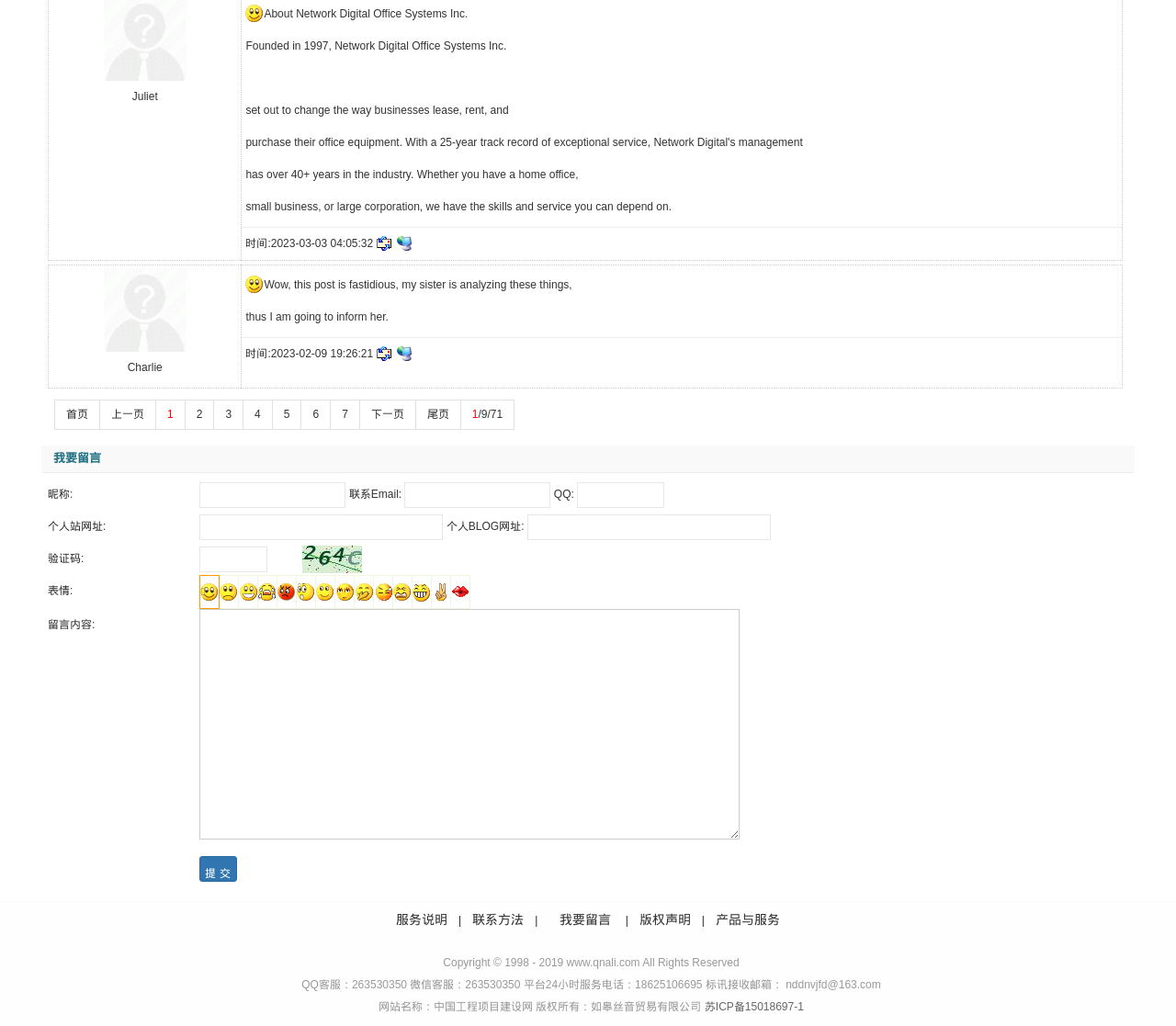Given the webpage screenshot and the description, determine the bounding box coordinates (top-left x, top-left y, bottom-right x, bottom-right y) that define the location of the UI element matching this description: name="Submit" value="提 交"

[0.17, 0.834, 0.201, 0.859]